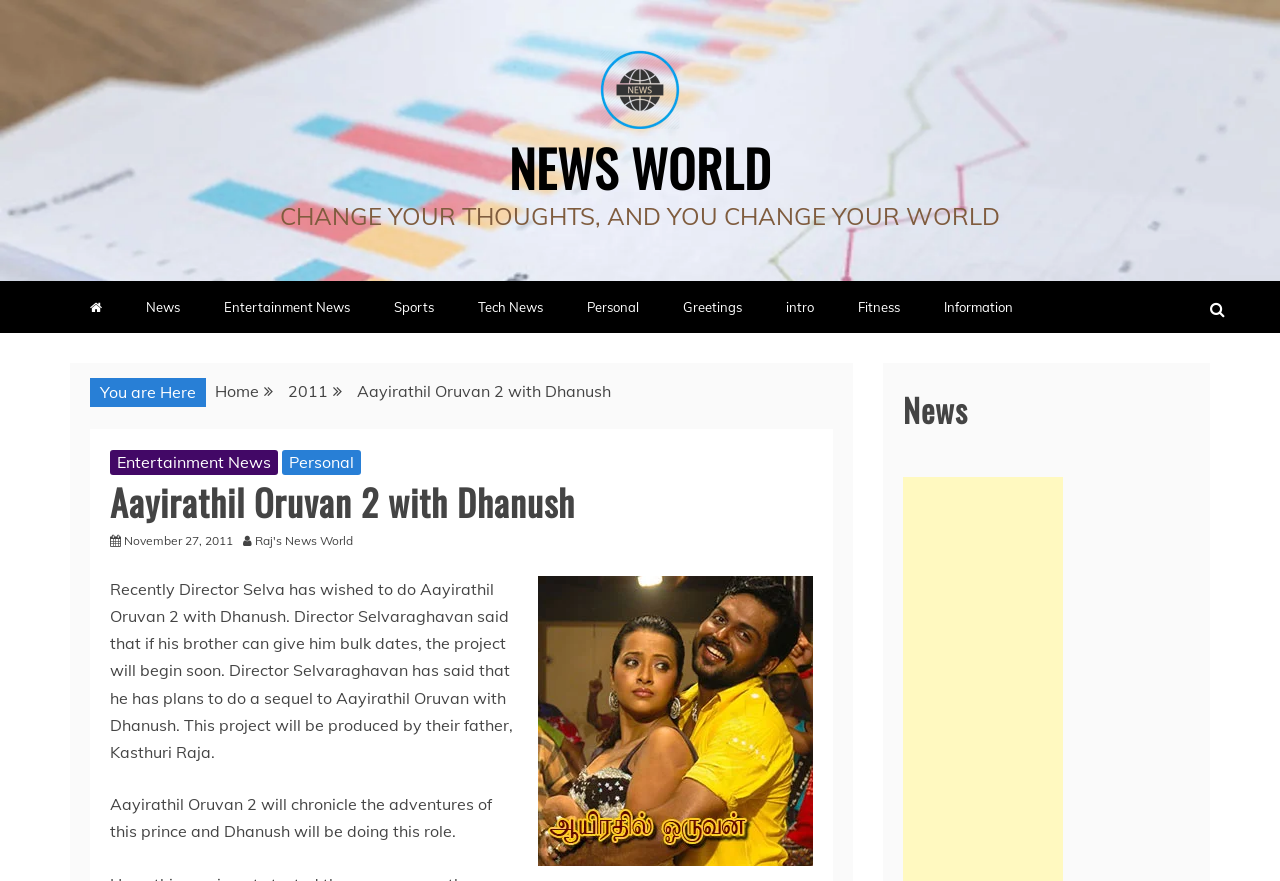Find the bounding box coordinates of the area that needs to be clicked in order to achieve the following instruction: "Search for something". The coordinates should be specified as four float numbers between 0 and 1, i.e., [left, top, right, bottom].

None